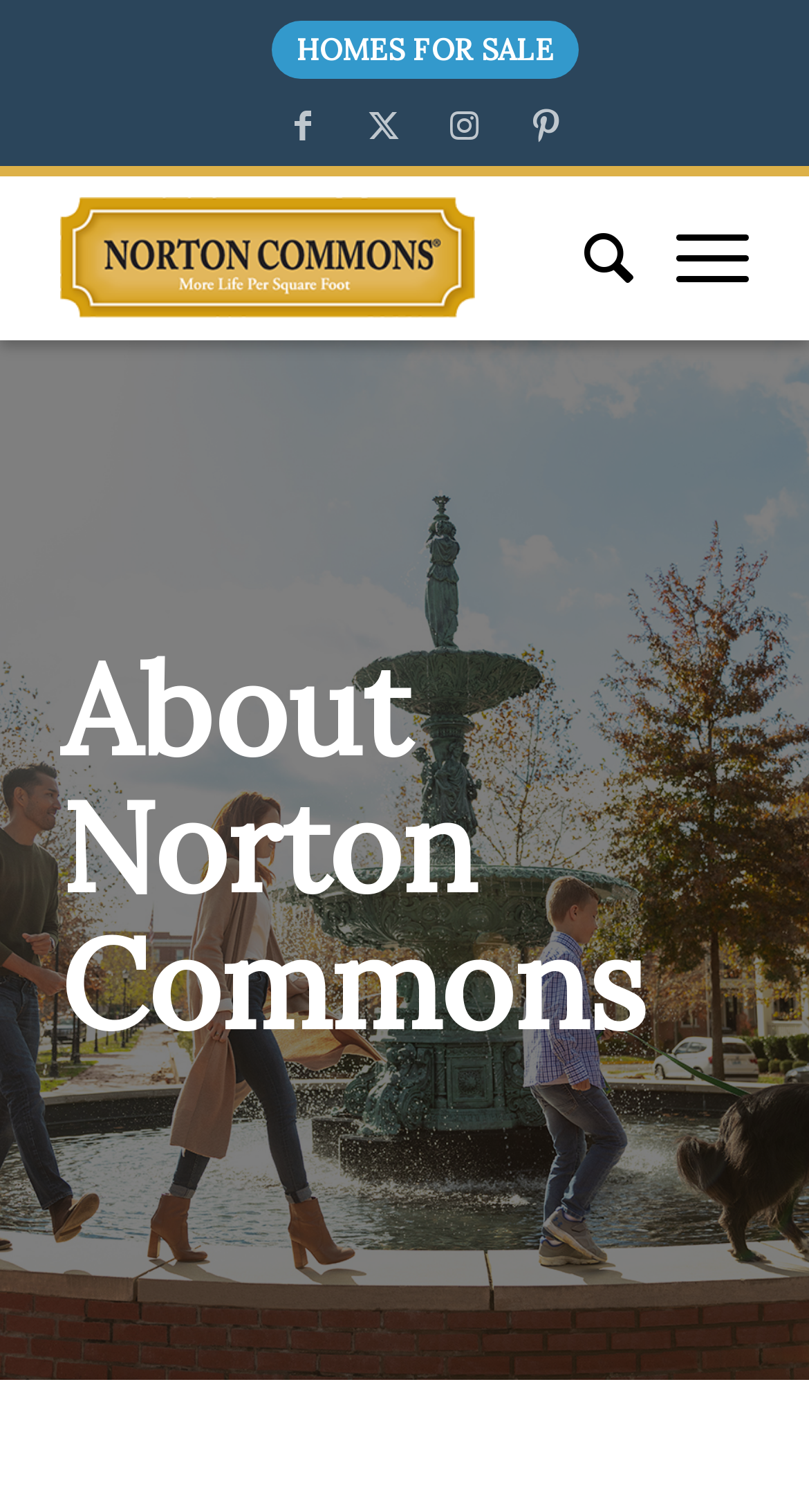How many social media links are available?
Answer the question in as much detail as possible.

I counted the number of link elements with bounding box coordinates [0.323, 0.055, 0.426, 0.11], [0.423, 0.055, 0.526, 0.11], [0.523, 0.055, 0.626, 0.11], and [0.623, 0.055, 0.726, 0.11], which correspond to Facebook, Twitter, Instagram, and Pinterest links respectively.